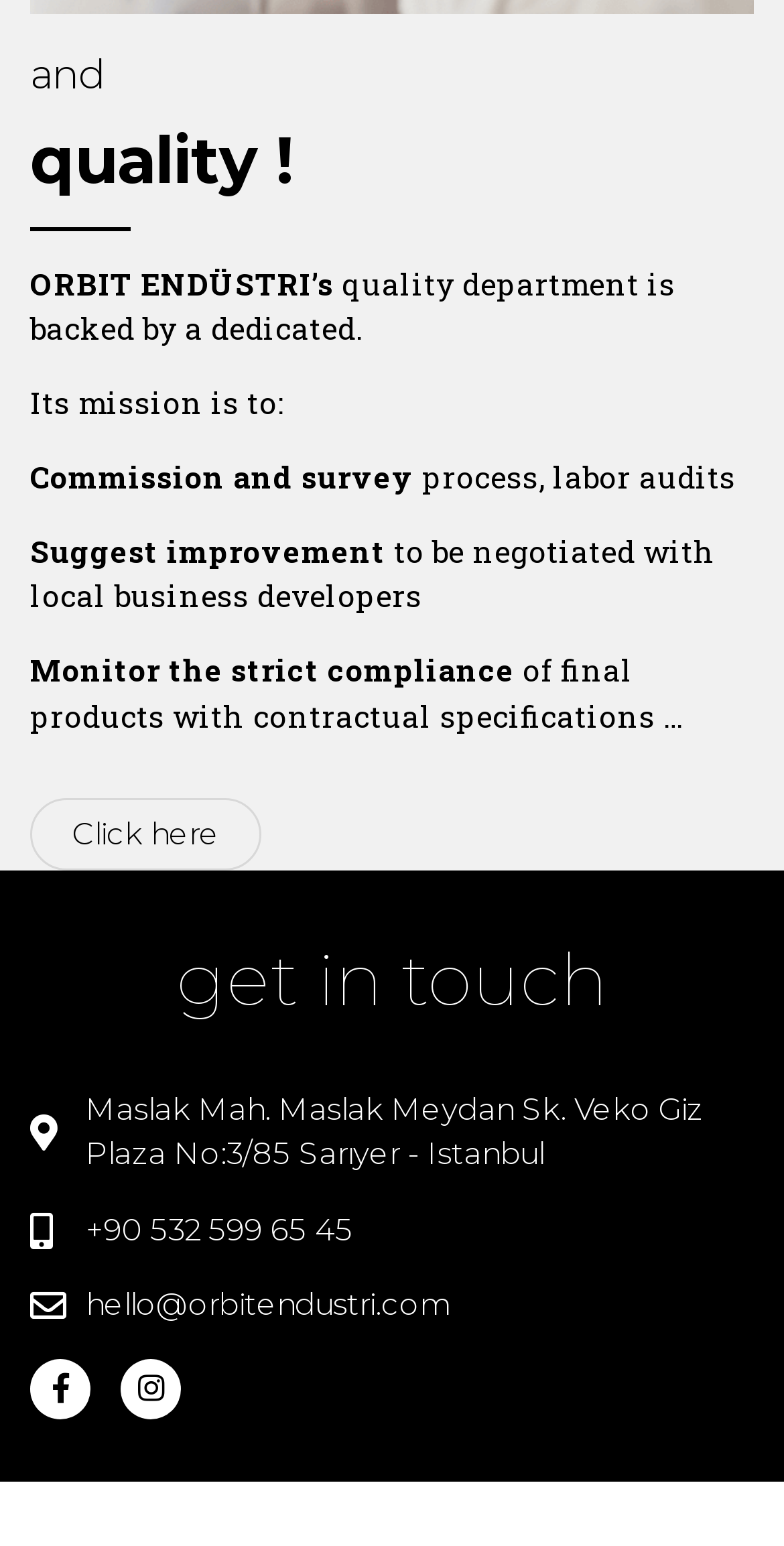Provide the bounding box coordinates for the specified HTML element described in this description: "Click here". The coordinates should be four float numbers ranging from 0 to 1, in the format [left, top, right, bottom].

[0.038, 0.516, 0.333, 0.563]